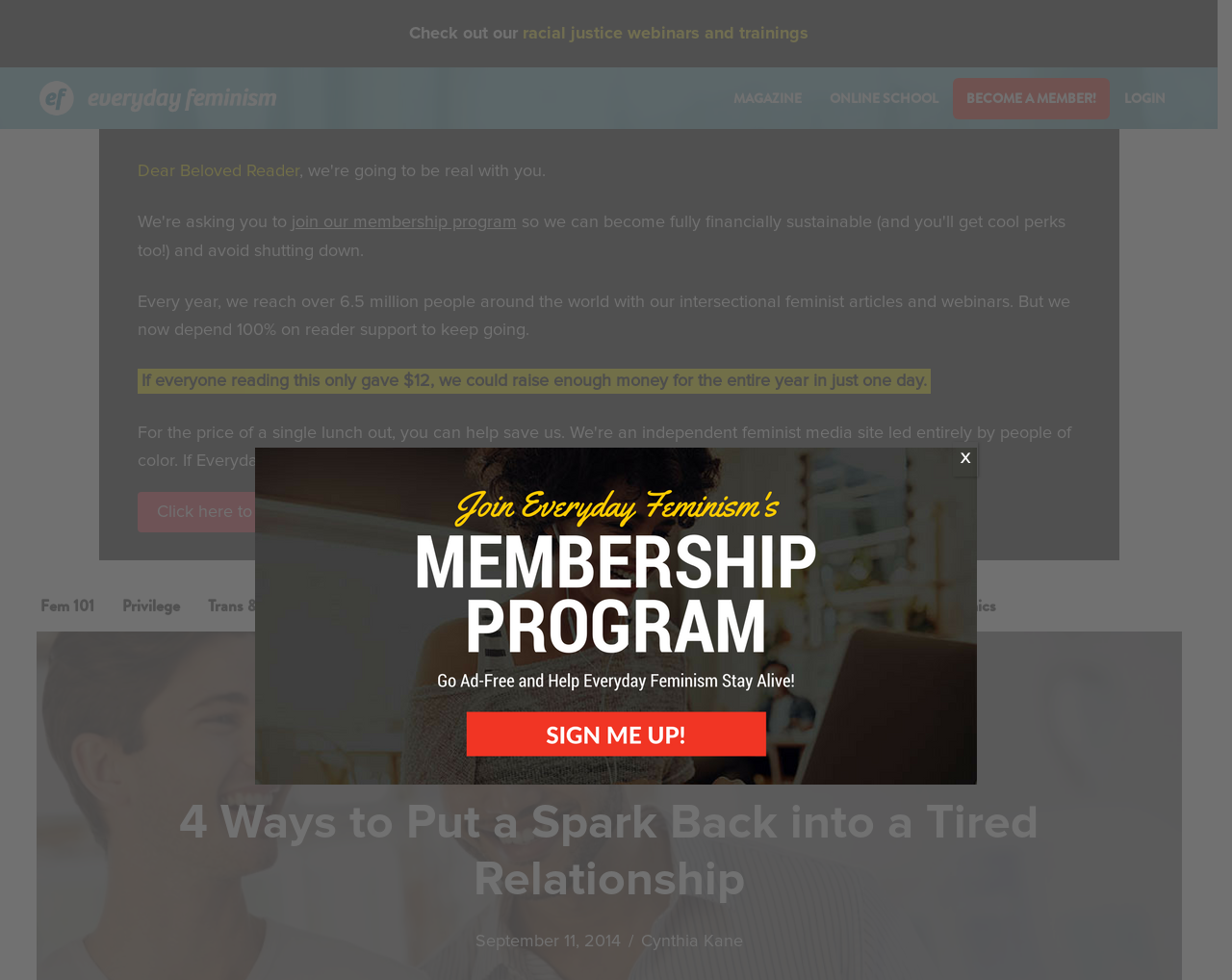Give a one-word or short phrase answer to this question: 
What is the name of the author of the article?

Cynthia Kane